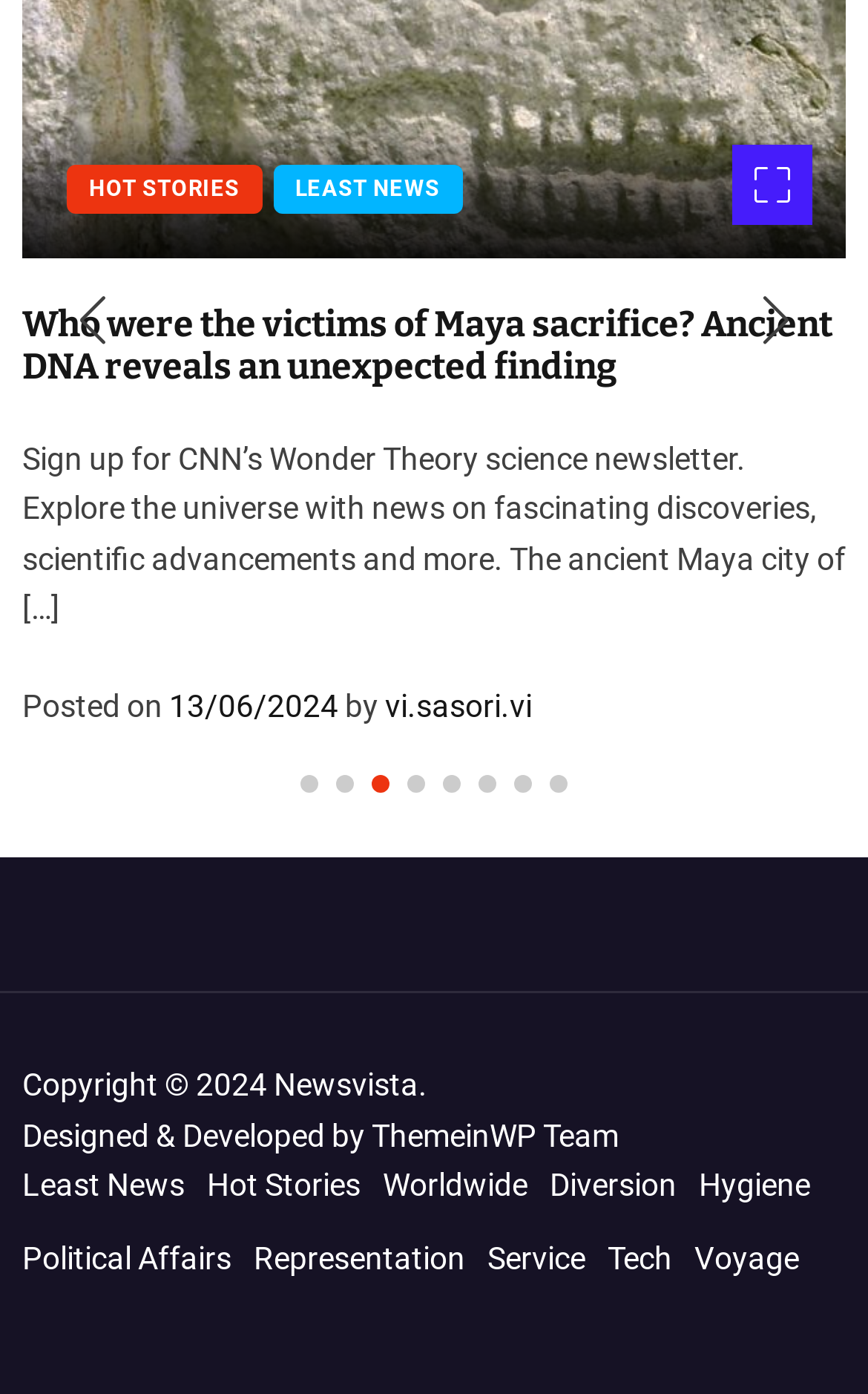Using the details from the image, please elaborate on the following question: What is the purpose of the buttons 'Previous slide' and 'Next slide'?

The purpose of the buttons 'Previous slide' and 'Next slide' can be determined by their position and functionality. They are likely used to navigate through a slideshow or a series of articles, allowing the user to move to the previous or next slide.